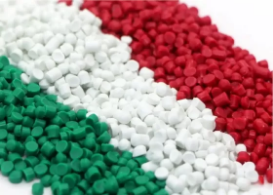What is the purpose of the image?
Give a one-word or short phrase answer based on the image.

To promote PVC products